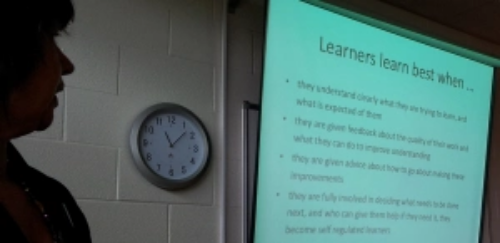Using details from the image, please answer the following question comprehensively:
What is indicated by the clock on the wall?

The clock on the wall indicates the time, which suggests that the setting is a structured environment conducive to learning, such as a workshop or seminar, where time management is important.